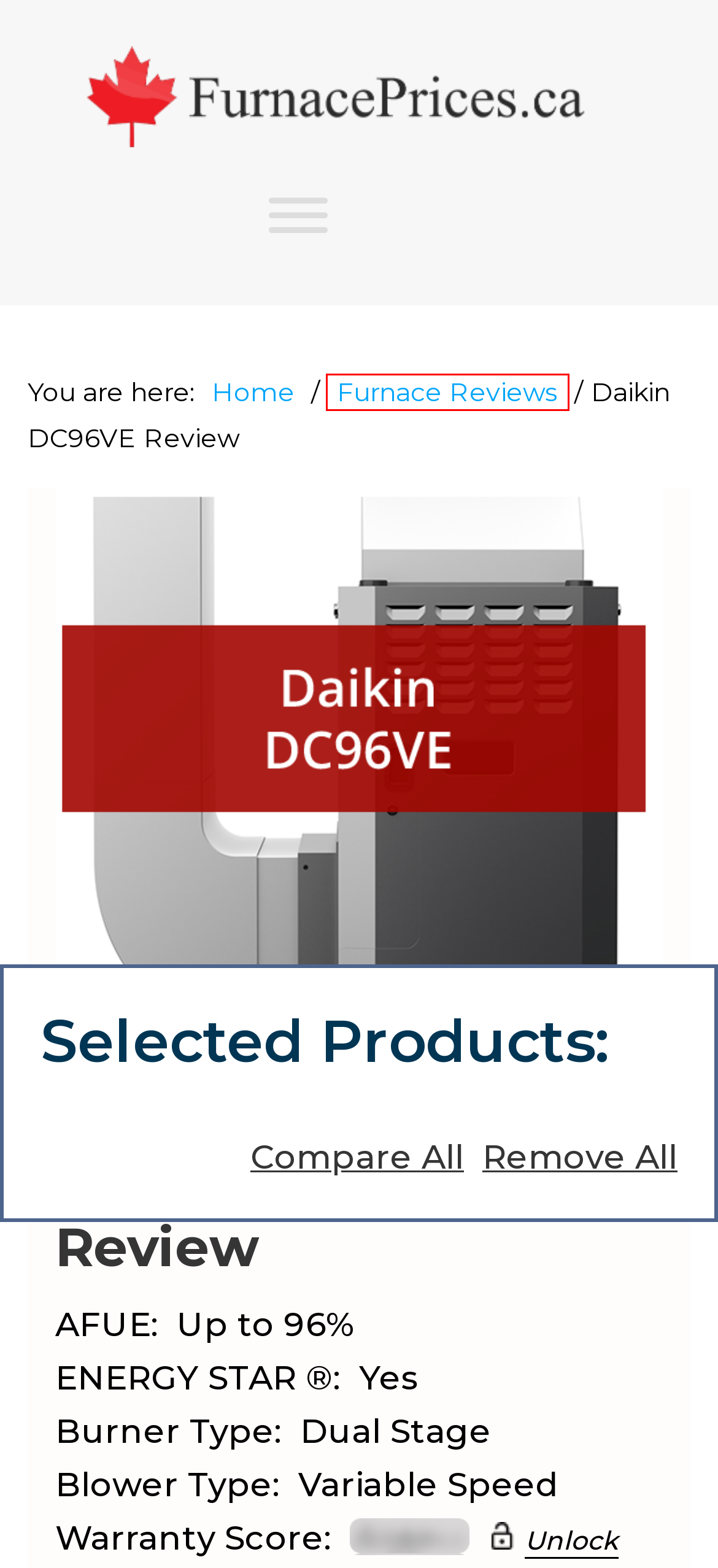You are presented with a screenshot of a webpage containing a red bounding box around a particular UI element. Select the best webpage description that matches the new webpage after clicking the element within the bounding box. Here are the candidates:
A. Certified Local HVAC Contractors (How We Select the Best)
B. Content Quality Assurance | FurnacePrices.ca
C. Buy a New Furnace or AC with Confidence | Furnaceprices.ca
D. Smart Thermostat Buying Guide - Top Brands, Best Features & Rebates
E. Boiler Heating Systems Buying Guide | FurnacePrices.ca
F. May 2024 Local Heating & Cooling Deals and Discounts
G. Daikin DC96VC Furnace Review & Price | FurnacePrices.ca
H. Furnace Reviews Archive - FurnacePrices.ca

H